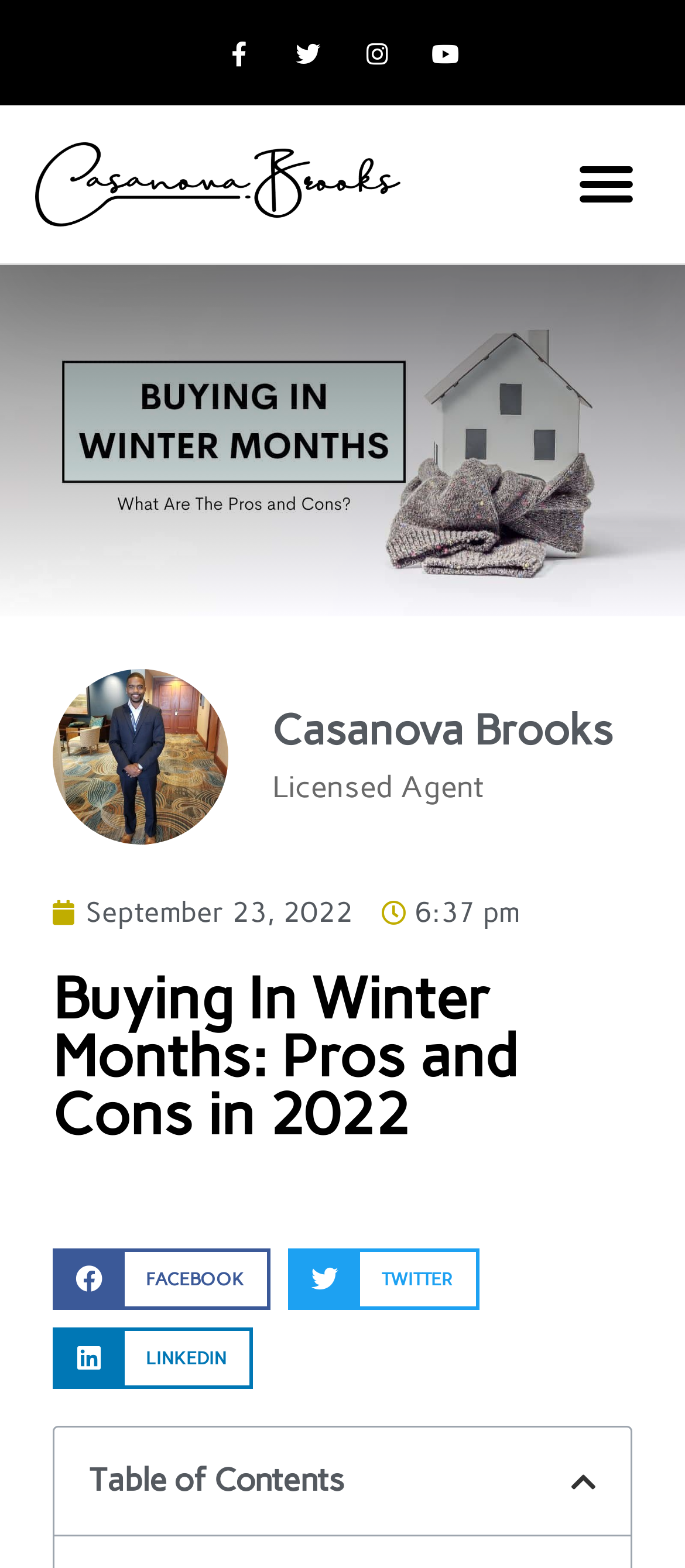What time was the post published?
From the screenshot, provide a brief answer in one word or phrase.

6:37 pm